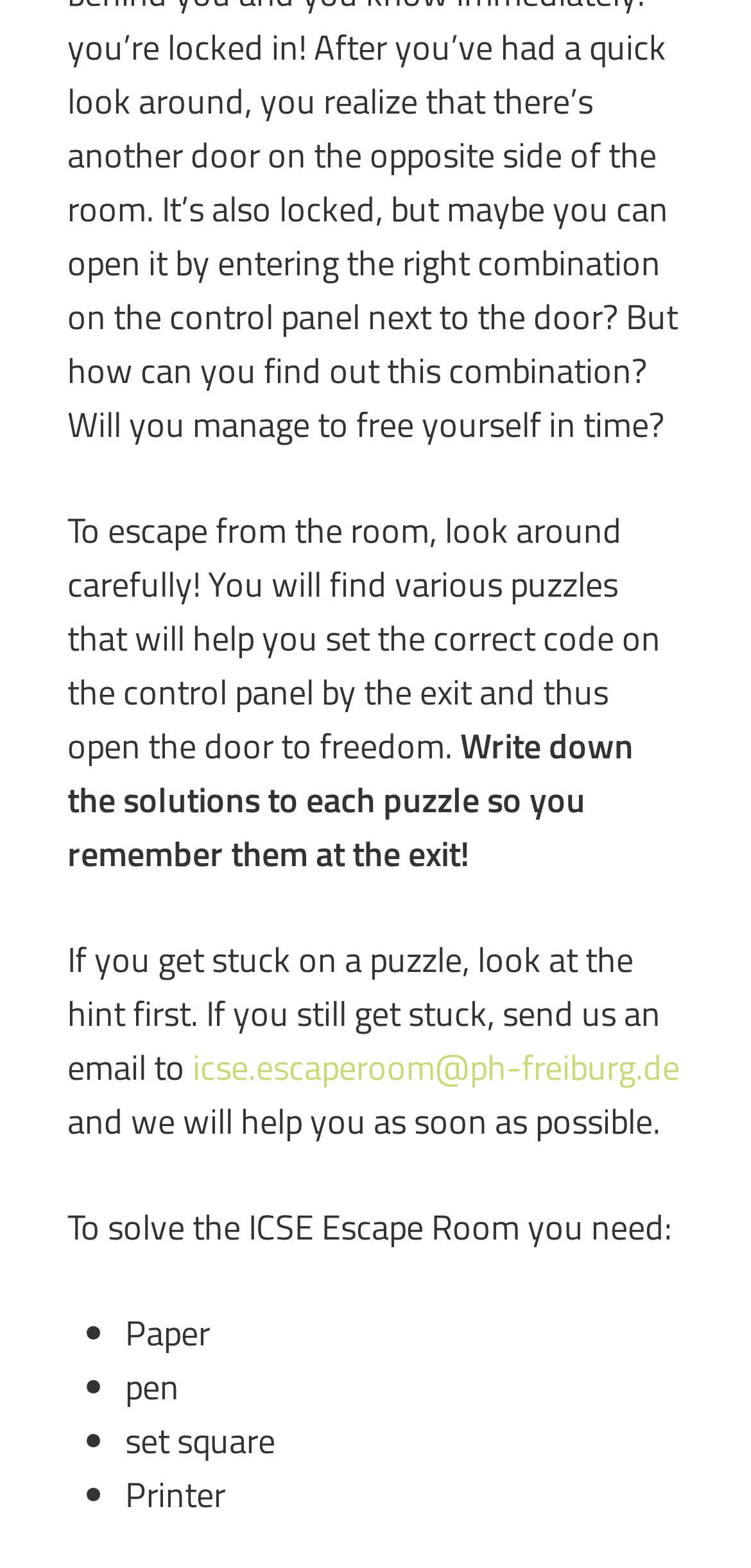Refer to the image and offer a detailed explanation in response to the question: What items are required to solve the ICSE Escape Room?

According to the list provided, the items required to solve the ICSE Escape Room are paper, pen, set square, and Printer, which are essential tools to help solve the puzzles and escape the room.